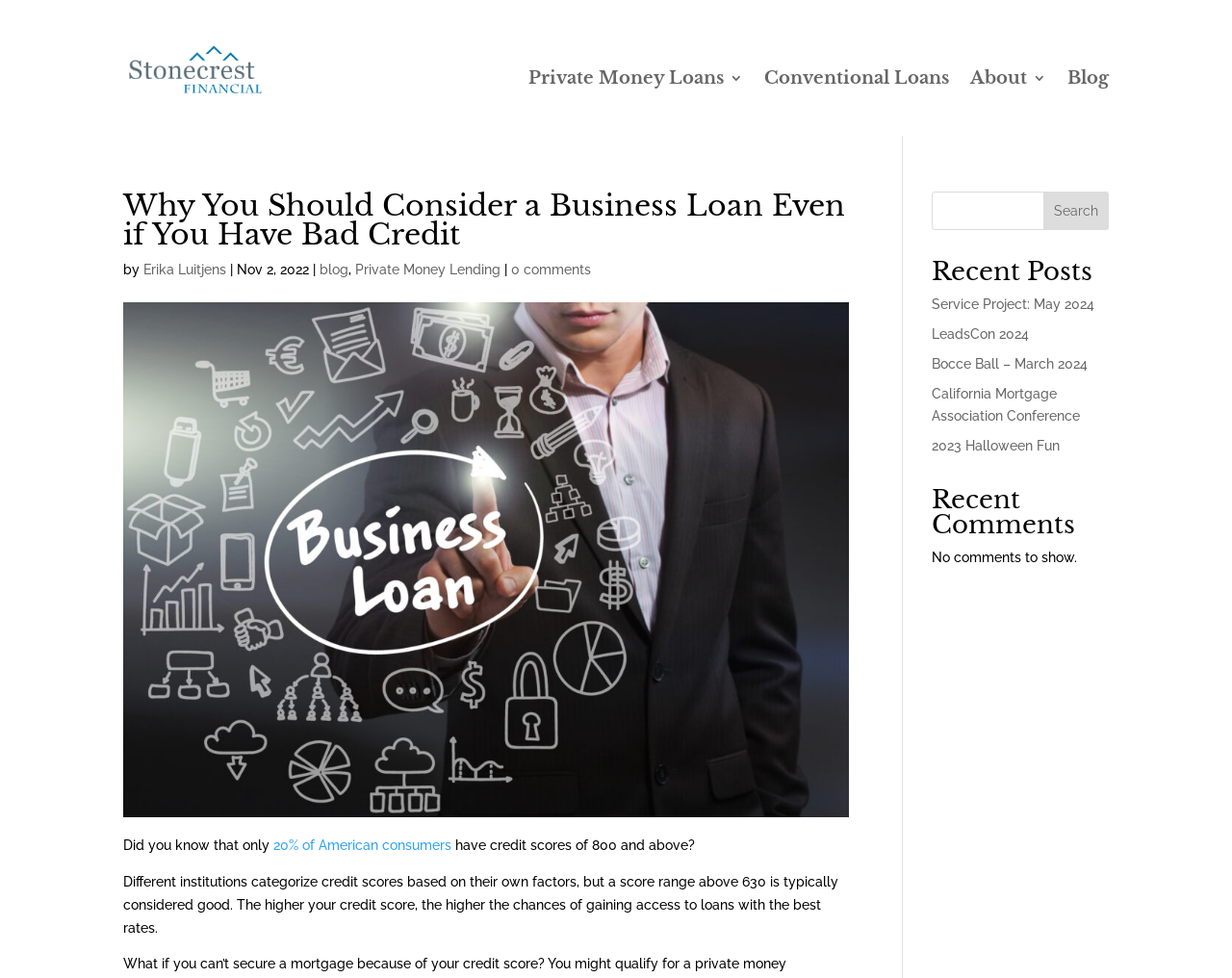From the image, can you give a detailed response to the question below:
What is the author of the article?

I found the author's name by looking at the text following the 'by' keyword, which is a common convention for indicating the author of an article.